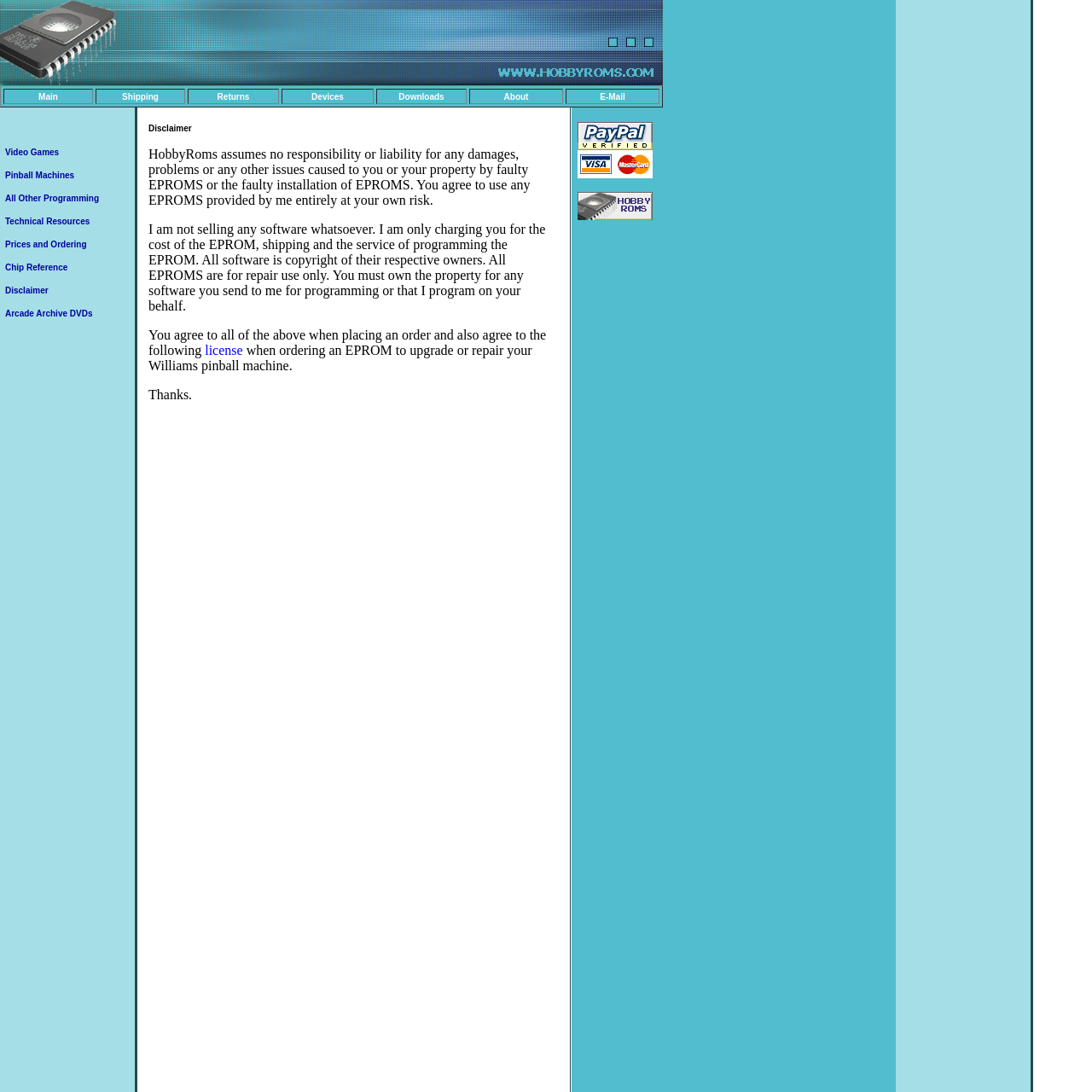Given the webpage screenshot, identify the bounding box of the UI element that matches this description: "license".

[0.188, 0.314, 0.222, 0.327]